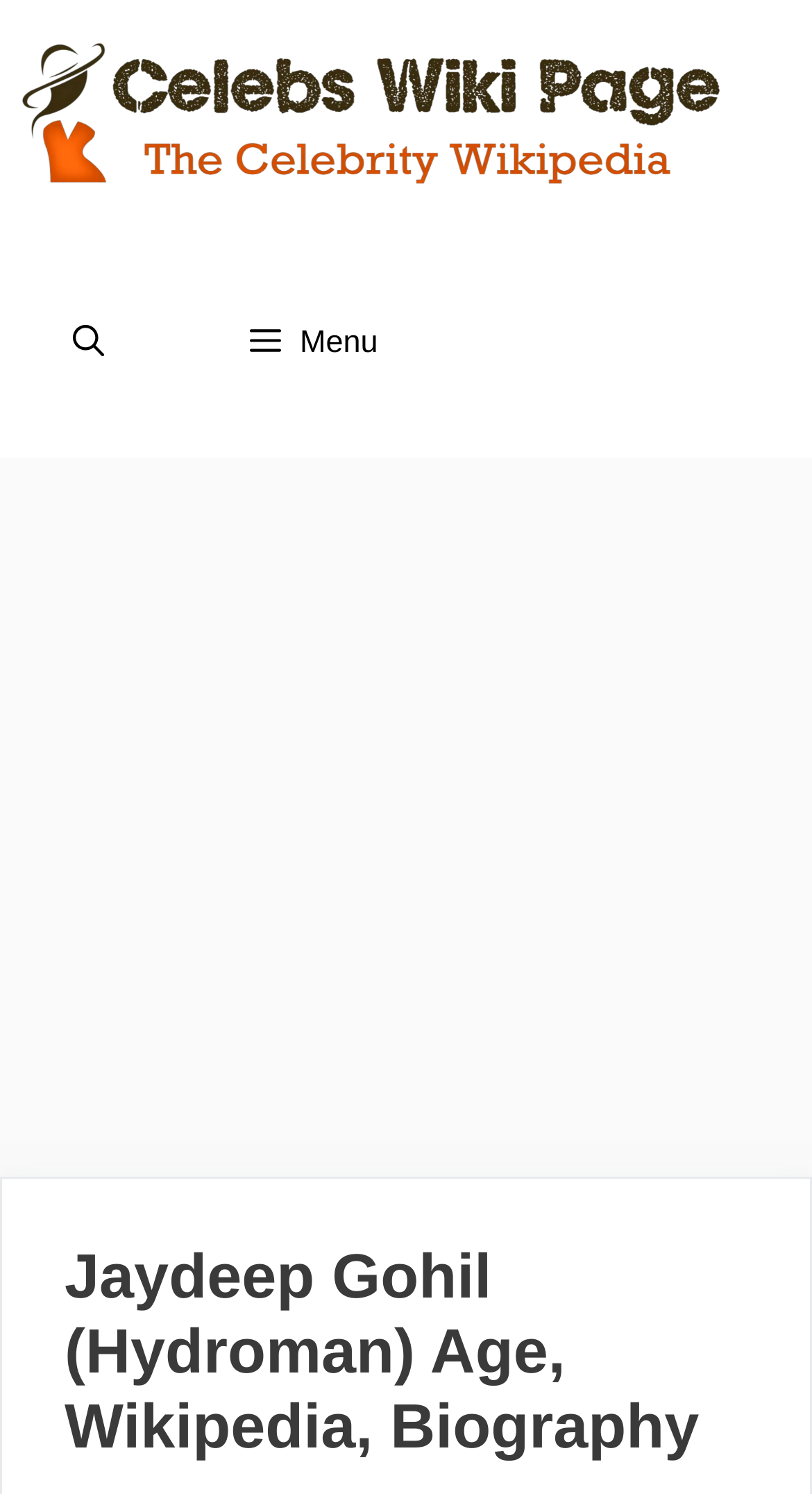Identify the bounding box of the UI element described as follows: "Menu". Provide the coordinates as four float numbers in the range of 0 to 1 [left, top, right, bottom].

[0.218, 0.153, 0.517, 0.307]